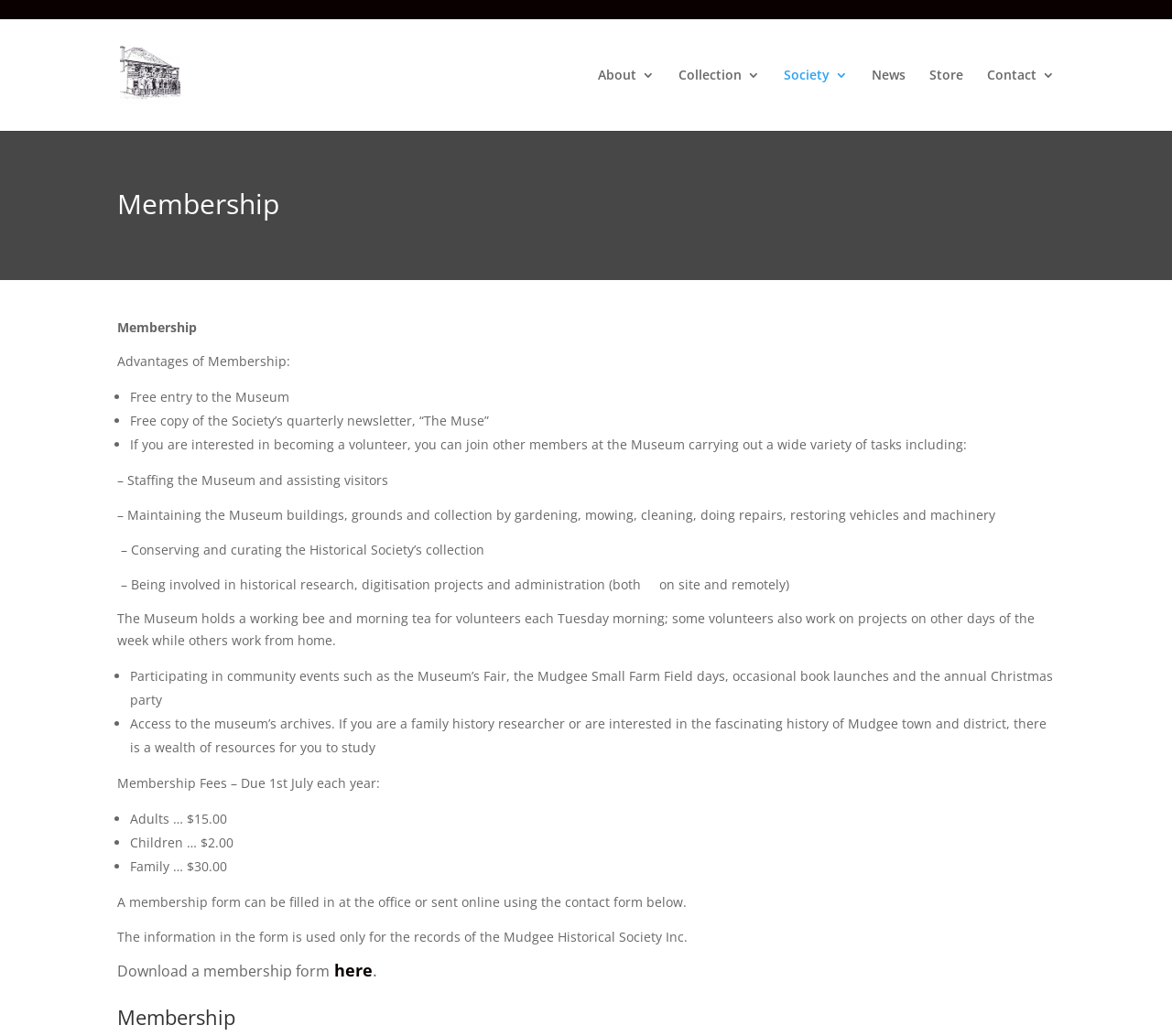Given the element description alt="Mudgee Museum", identify the bounding box coordinates for the UI element on the webpage screenshot. The format should be (top-left x, top-left y, bottom-right x, bottom-right y), with values between 0 and 1.

[0.103, 0.062, 0.198, 0.079]